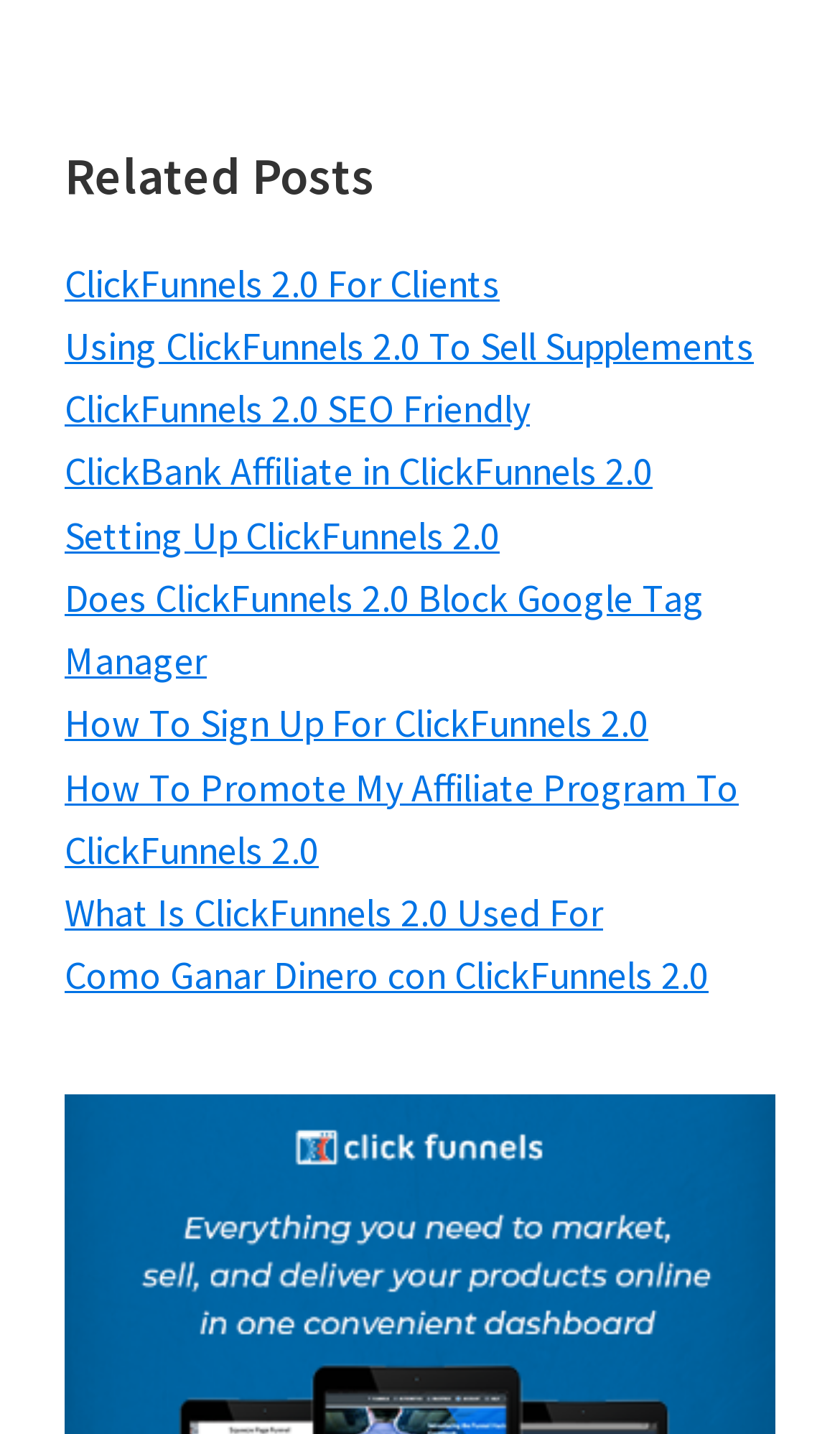Please reply to the following question with a single word or a short phrase:
What is the purpose of the 'Primary Sidebar' section?

Sidebar